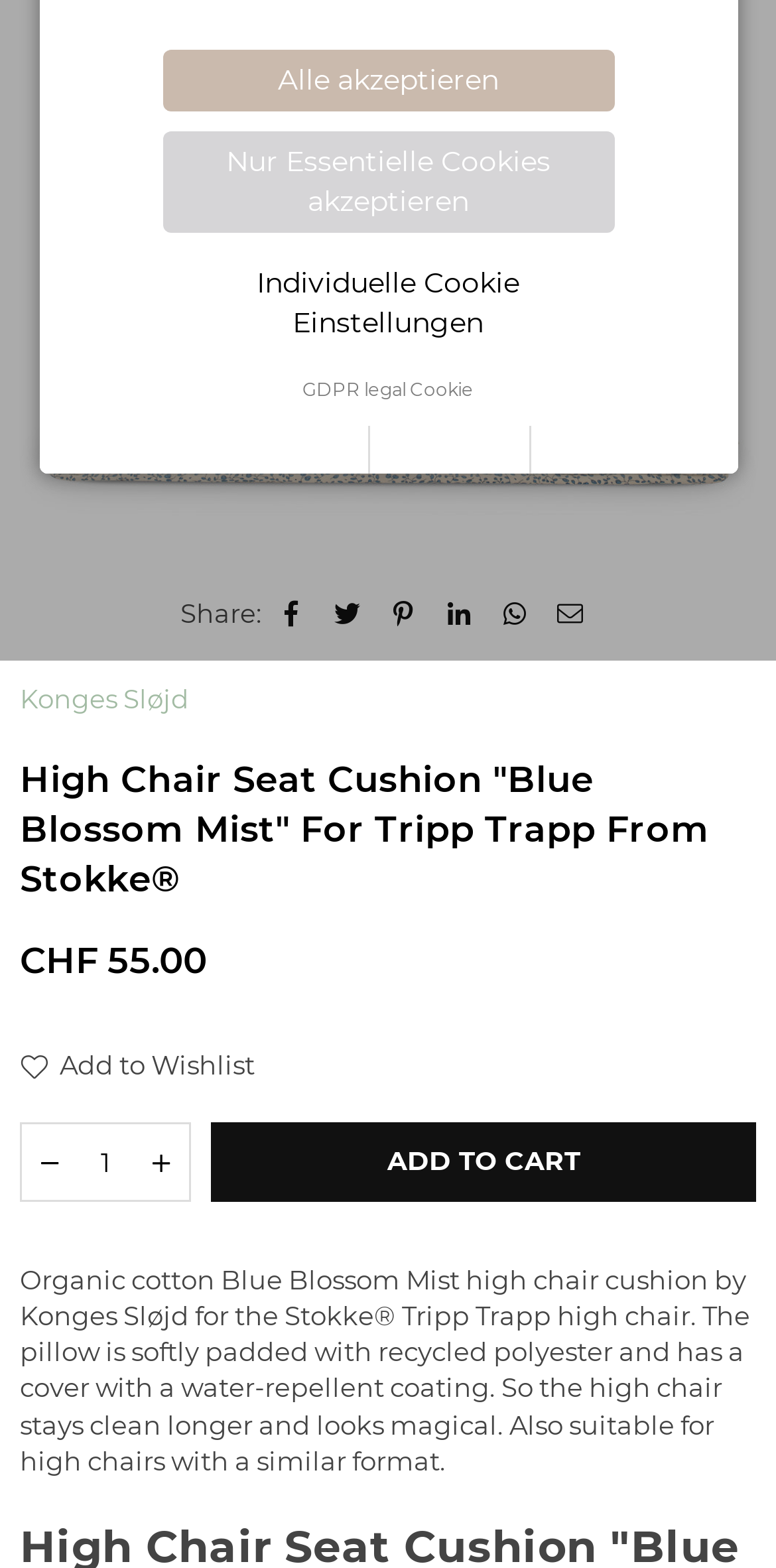Find the coordinates for the bounding box of the element with this description: "value="SUBMIT"".

None